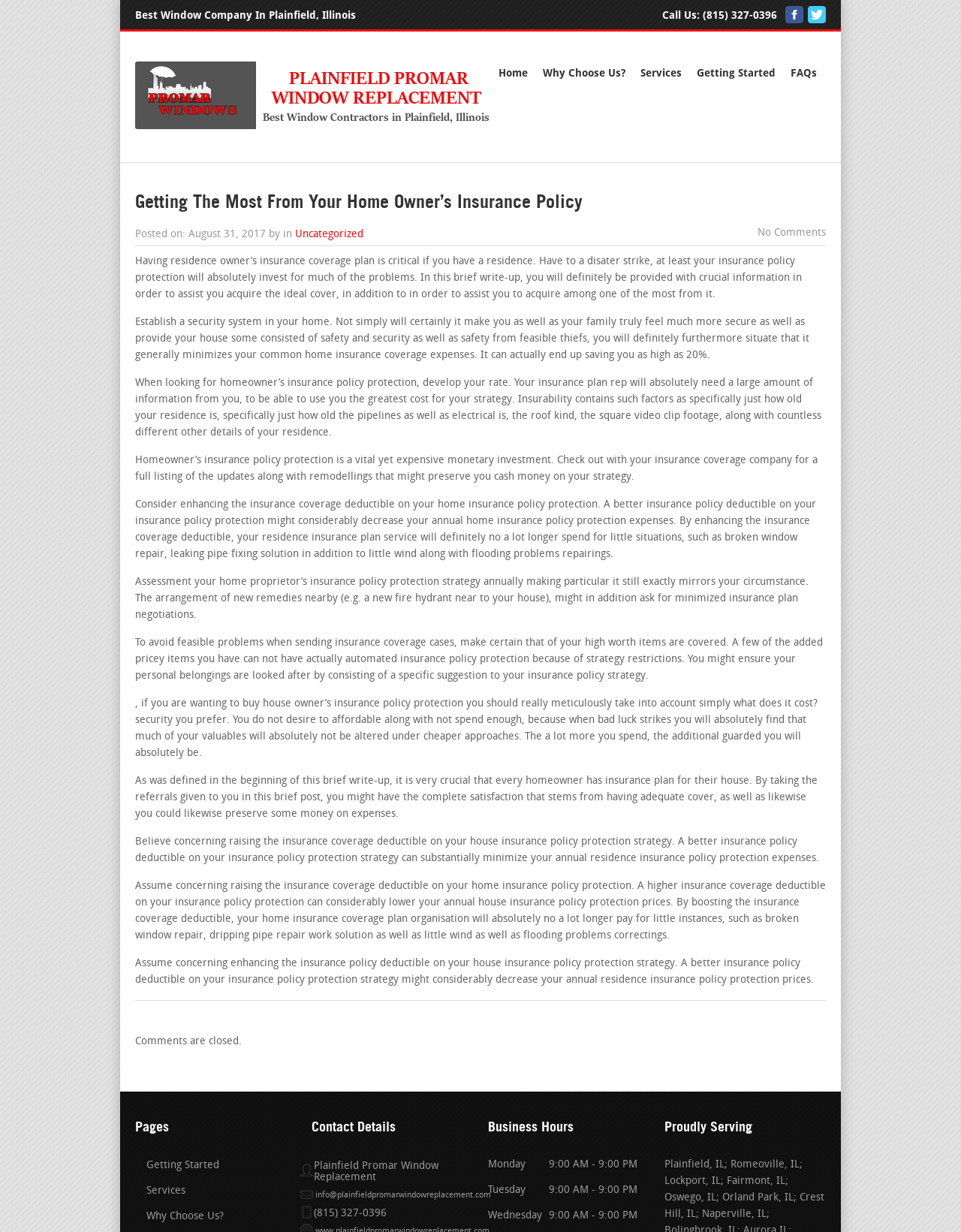Utilize the details in the image to give a detailed response to the question: What is the name of the company?

I found the company name by looking at the top of the webpage, where it is displayed as 'Plainfield Promar Window Replacement', and also in the 'Contact Details' section.